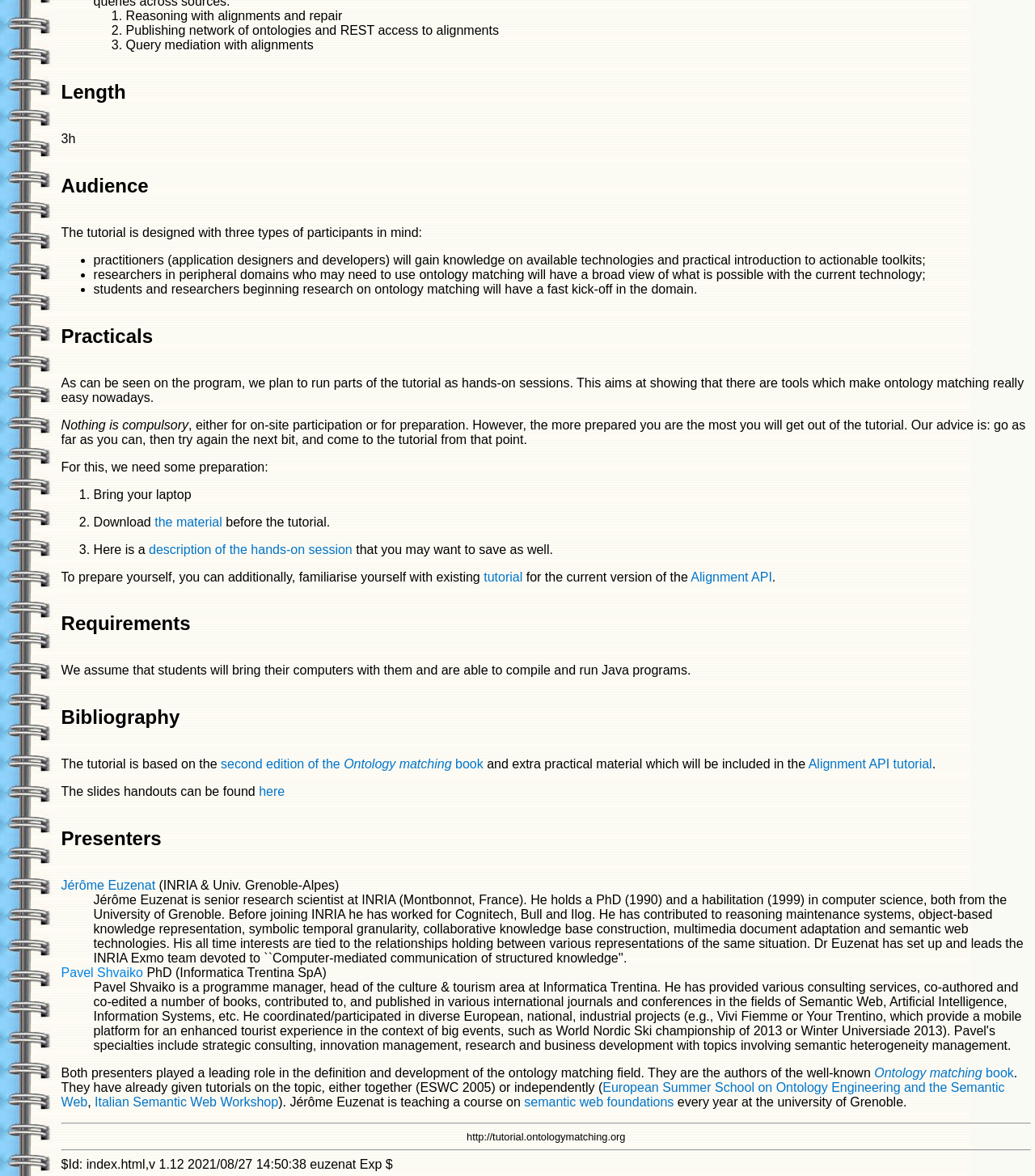Please specify the bounding box coordinates of the clickable region to carry out the following instruction: "Click the link to download the material". The coordinates should be four float numbers between 0 and 1, in the format [left, top, right, bottom].

[0.149, 0.438, 0.215, 0.449]